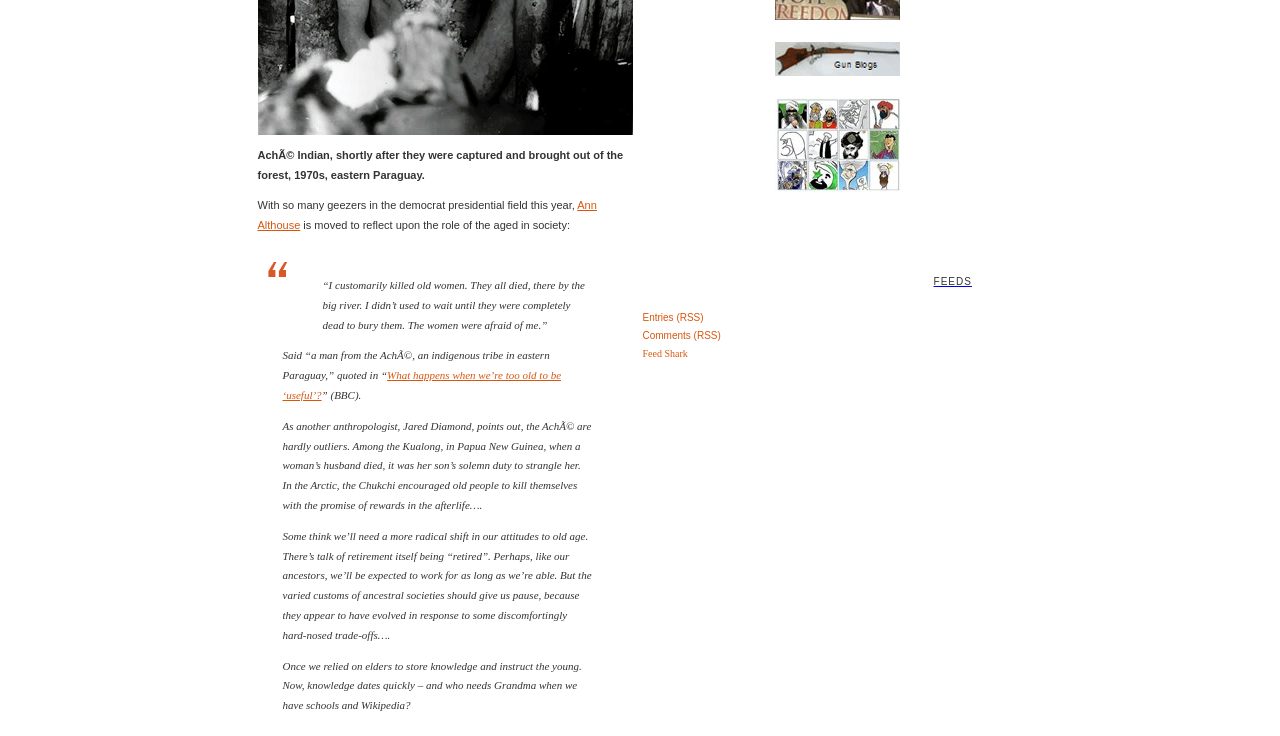Given the element description: "Ann Althouse", predict the bounding box coordinates of the UI element it refers to, using four float numbers between 0 and 1, i.e., [left, top, right, bottom].

[0.201, 0.271, 0.466, 0.314]